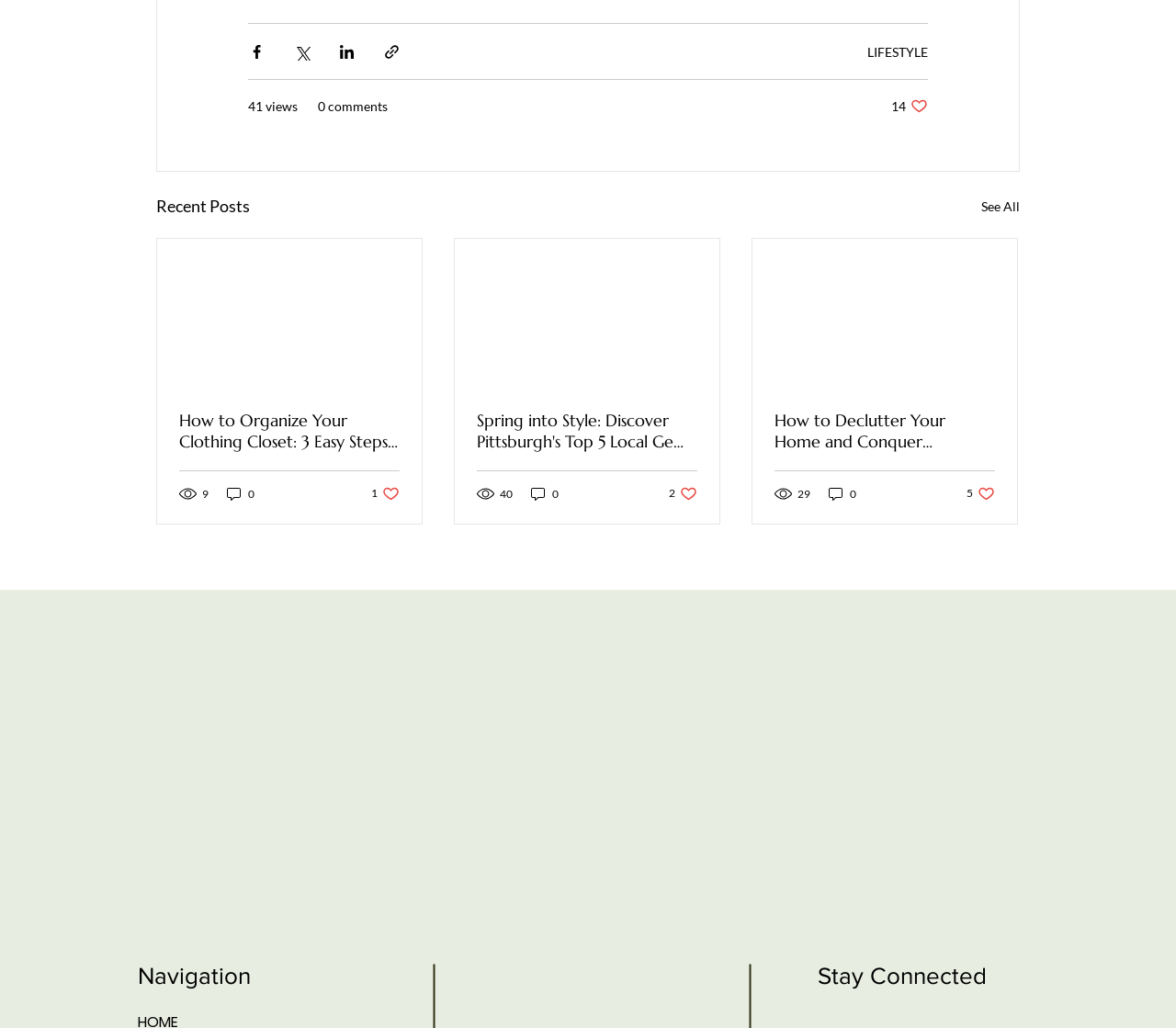What is the category of the posts?
Craft a detailed and extensive response to the question.

The category of the posts is indicated by the link 'LIFESTYLE' at the top, suggesting that the posts are related to lifestyle topics.